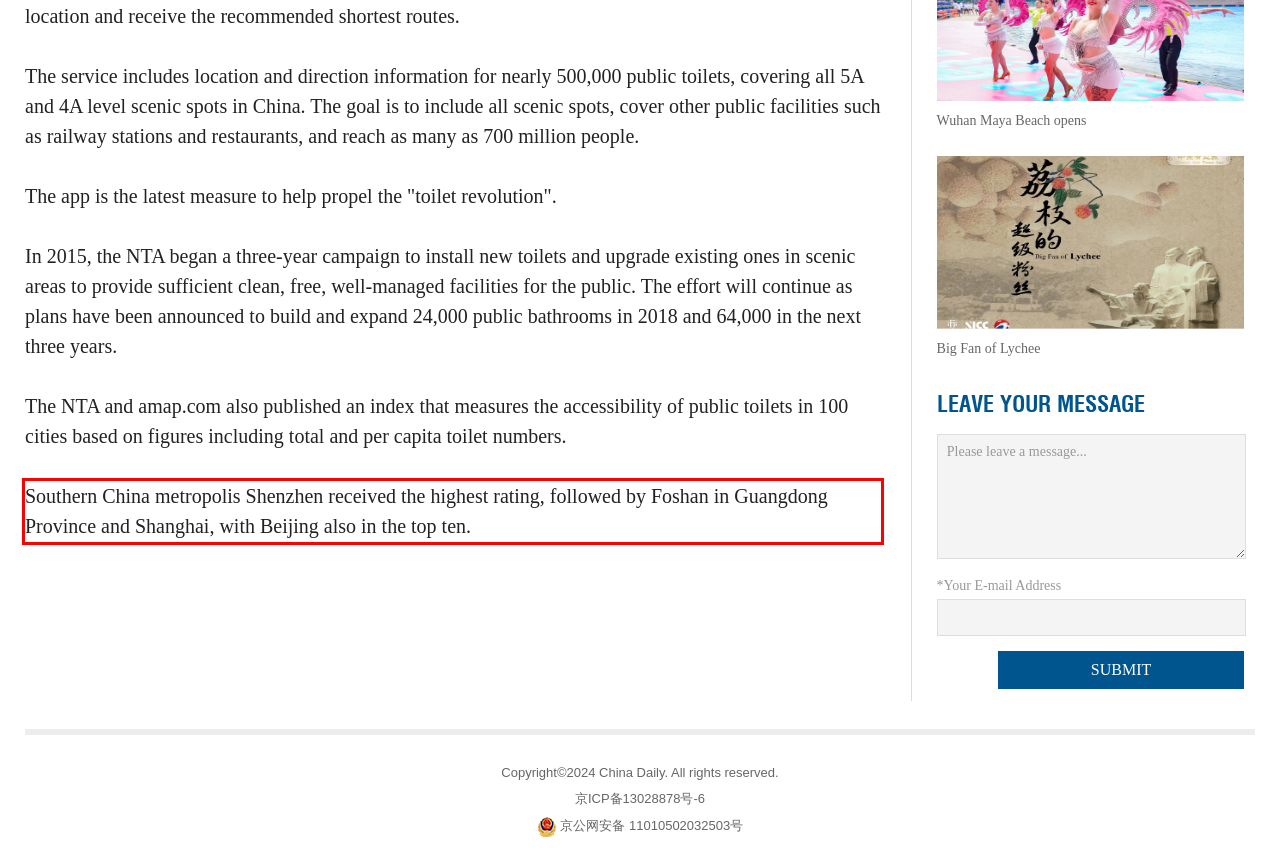You are presented with a webpage screenshot featuring a red bounding box. Perform OCR on the text inside the red bounding box and extract the content.

Southern China metropolis Shenzhen received the highest rating, followed by Foshan in Guangdong Province and Shanghai, with Beijing also in the top ten.